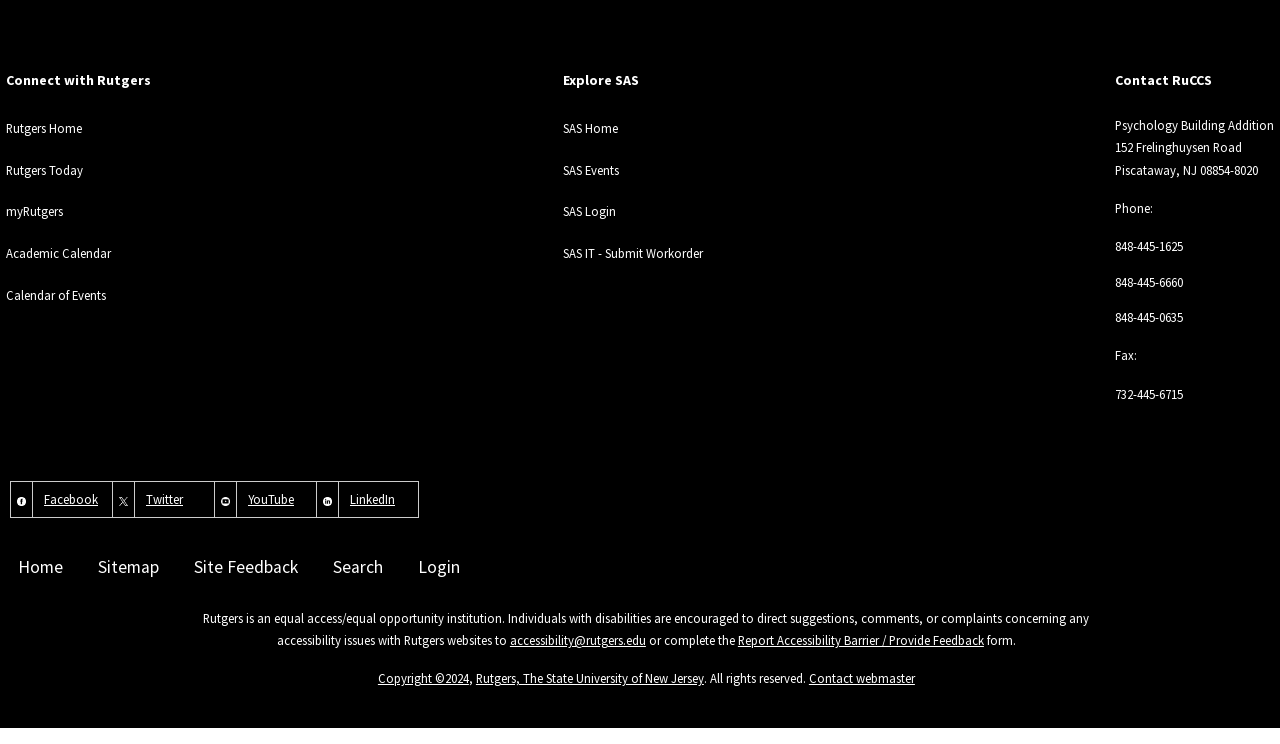Please answer the following question using a single word or phrase: What is the name of the university?

Rutgers